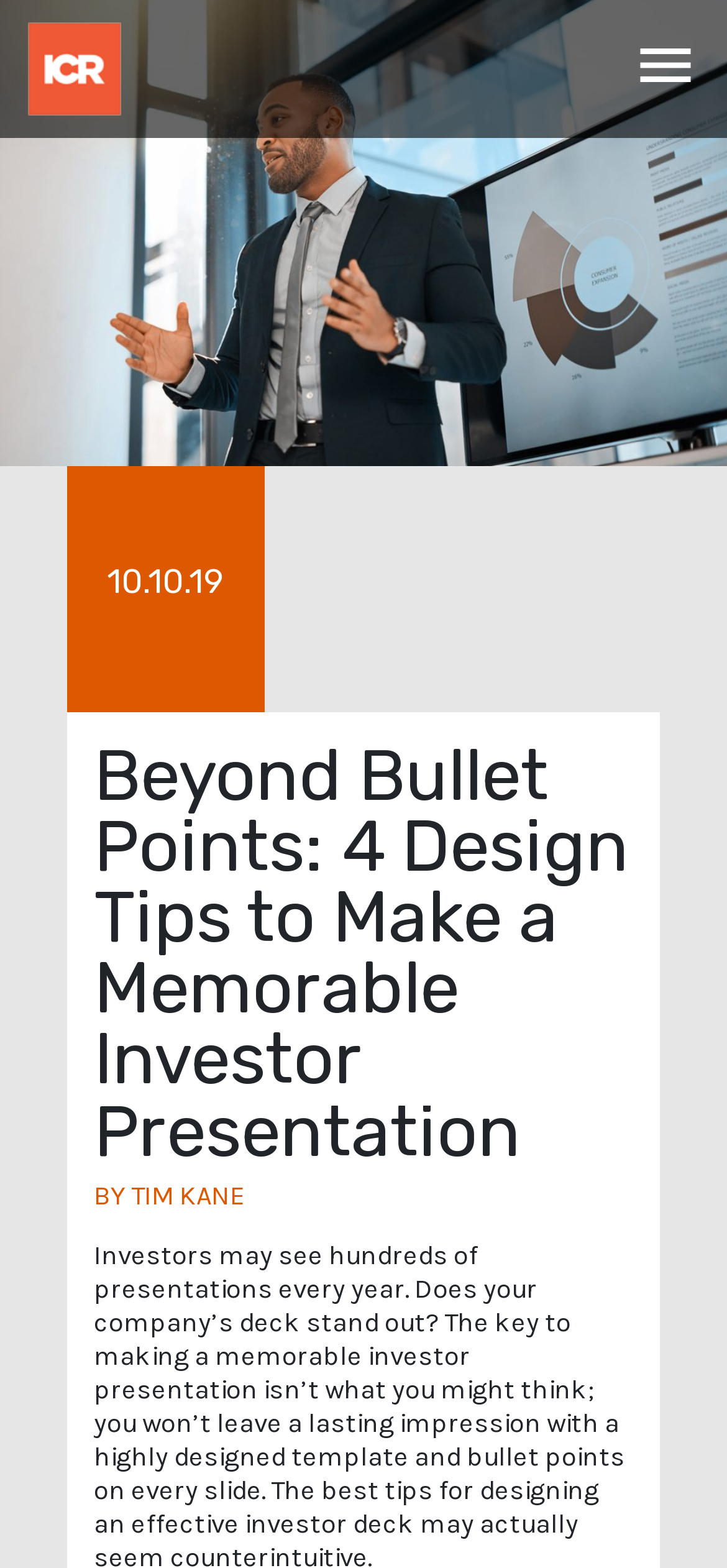Find and provide the bounding box coordinates for the UI element described here: "menu". The coordinates should be given as four float numbers between 0 and 1: [left, top, right, bottom].

[0.869, 0.02, 0.962, 0.068]